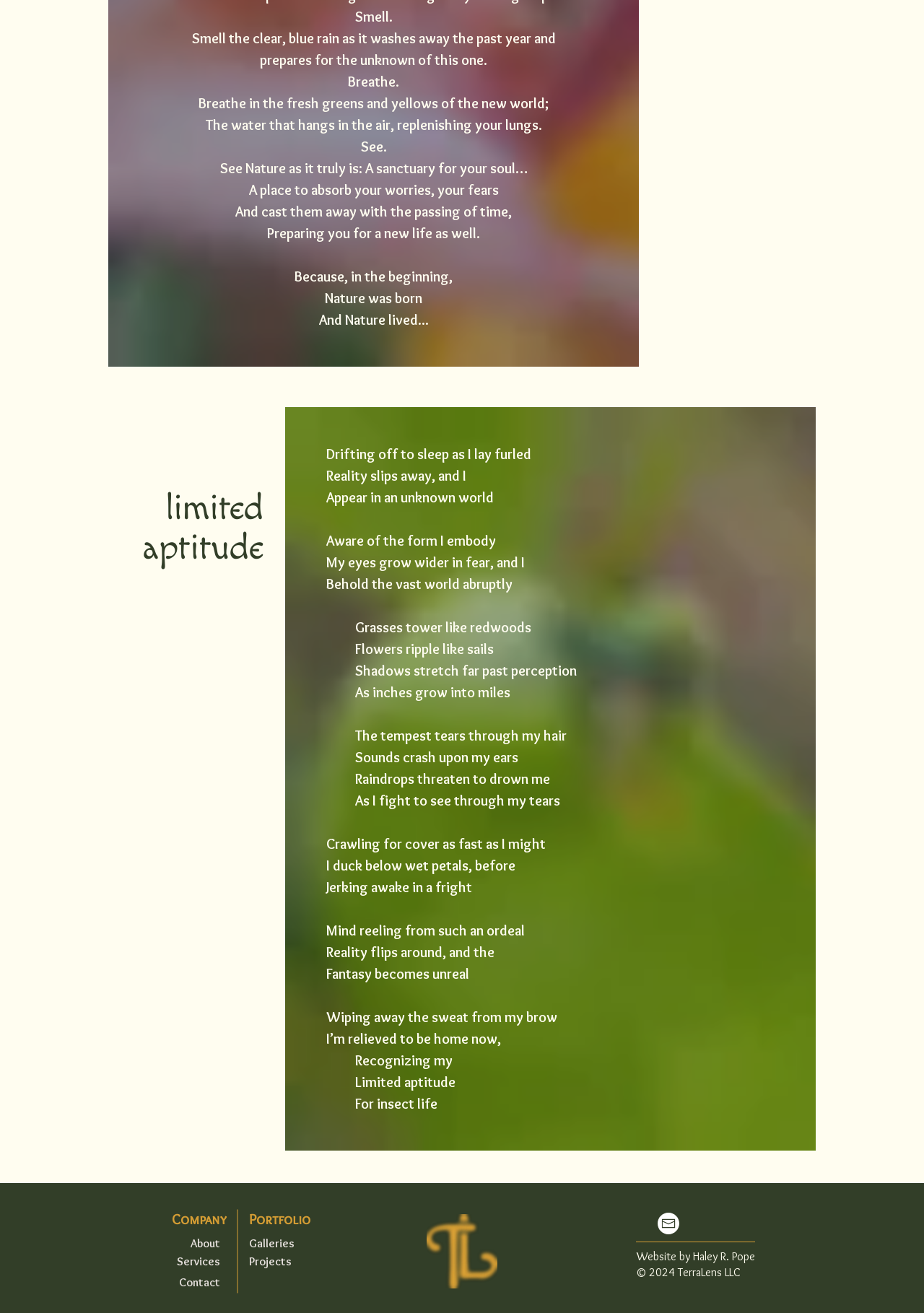Reply to the question with a single word or phrase:
What is the author of the website?

Haley R. Pope